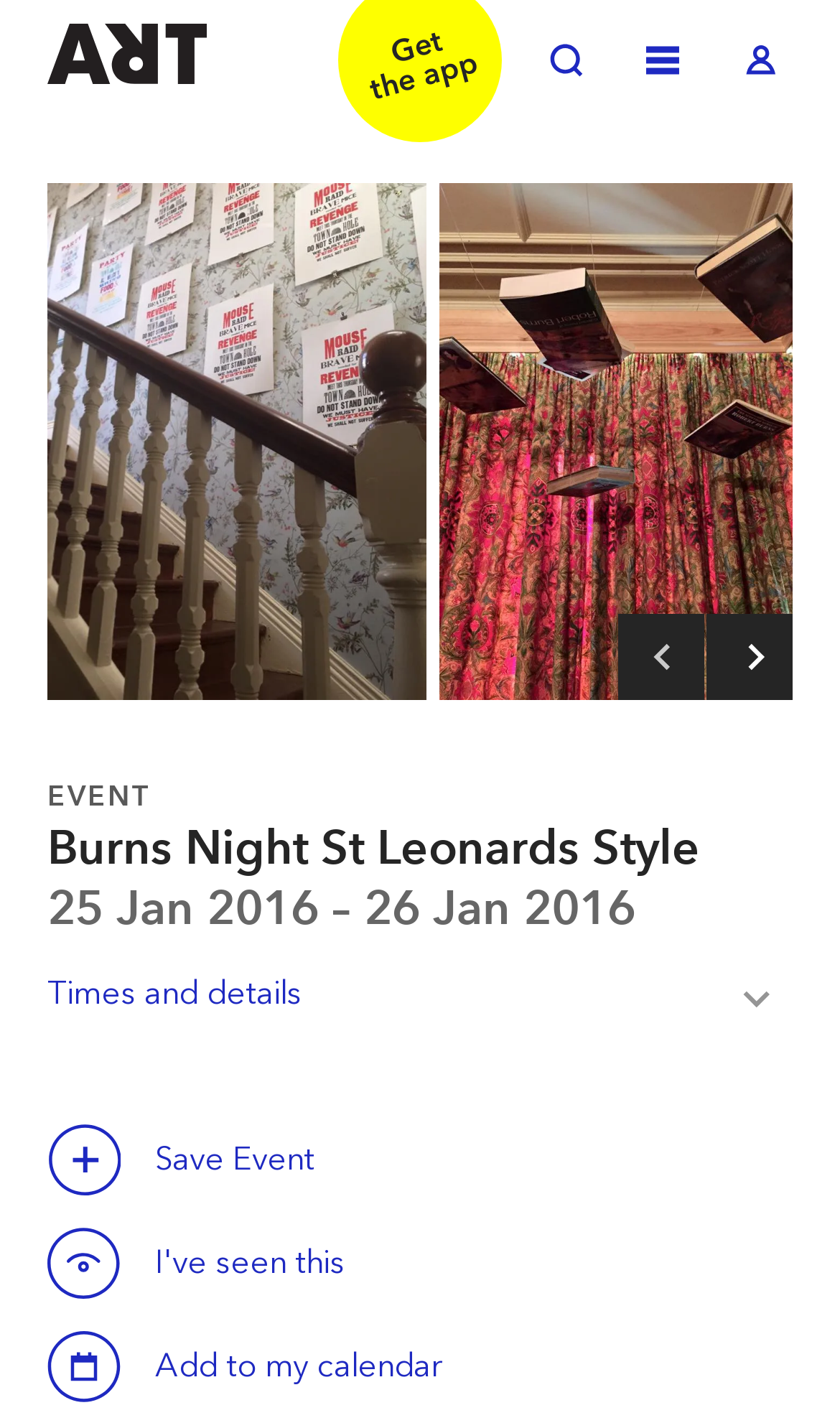Find and indicate the bounding box coordinates of the region you should select to follow the given instruction: "Save this event".

[0.056, 0.789, 0.144, 0.84]